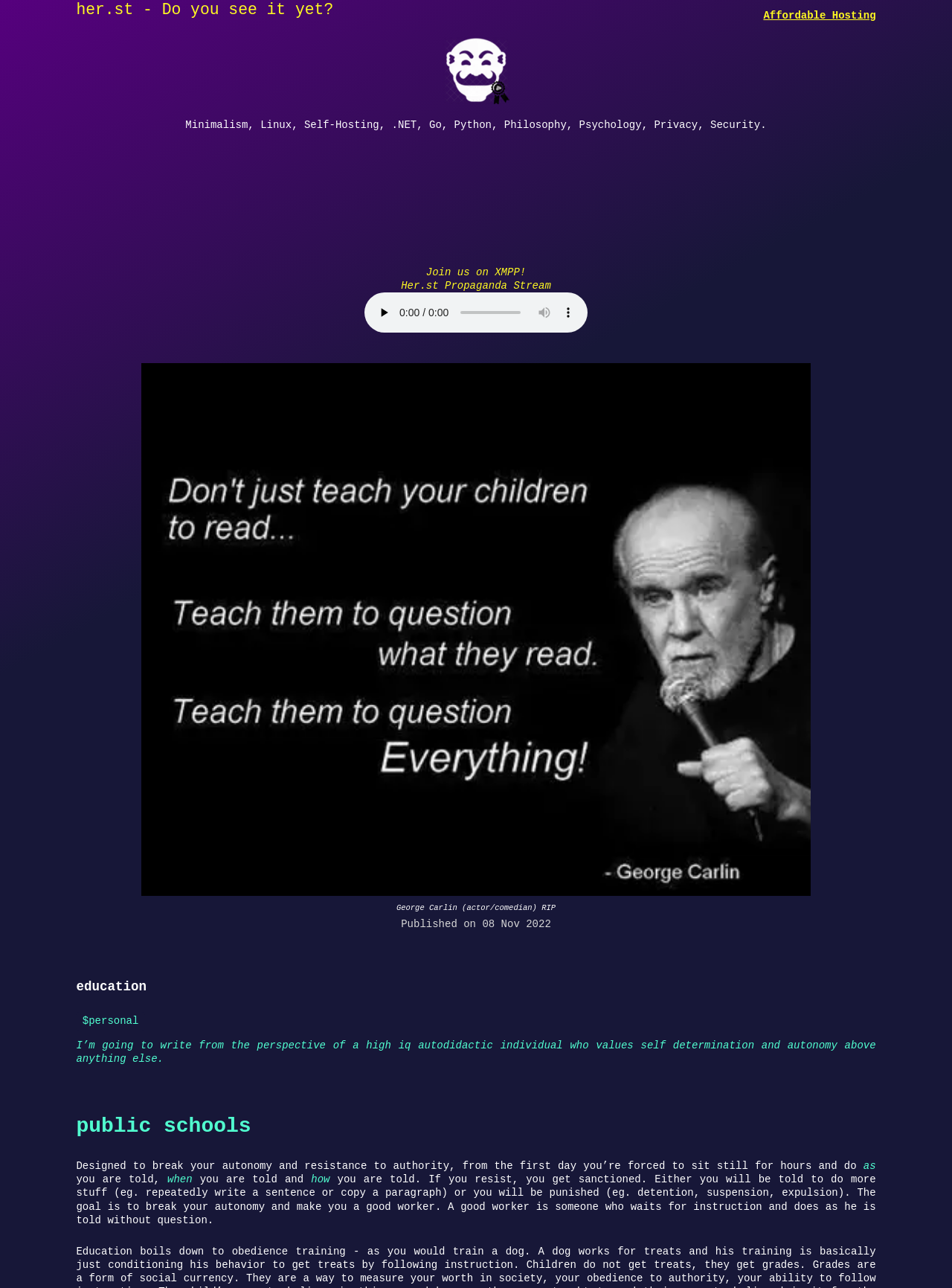Respond to the question with just a single word or phrase: 
What is the topic of the webpage?

Education